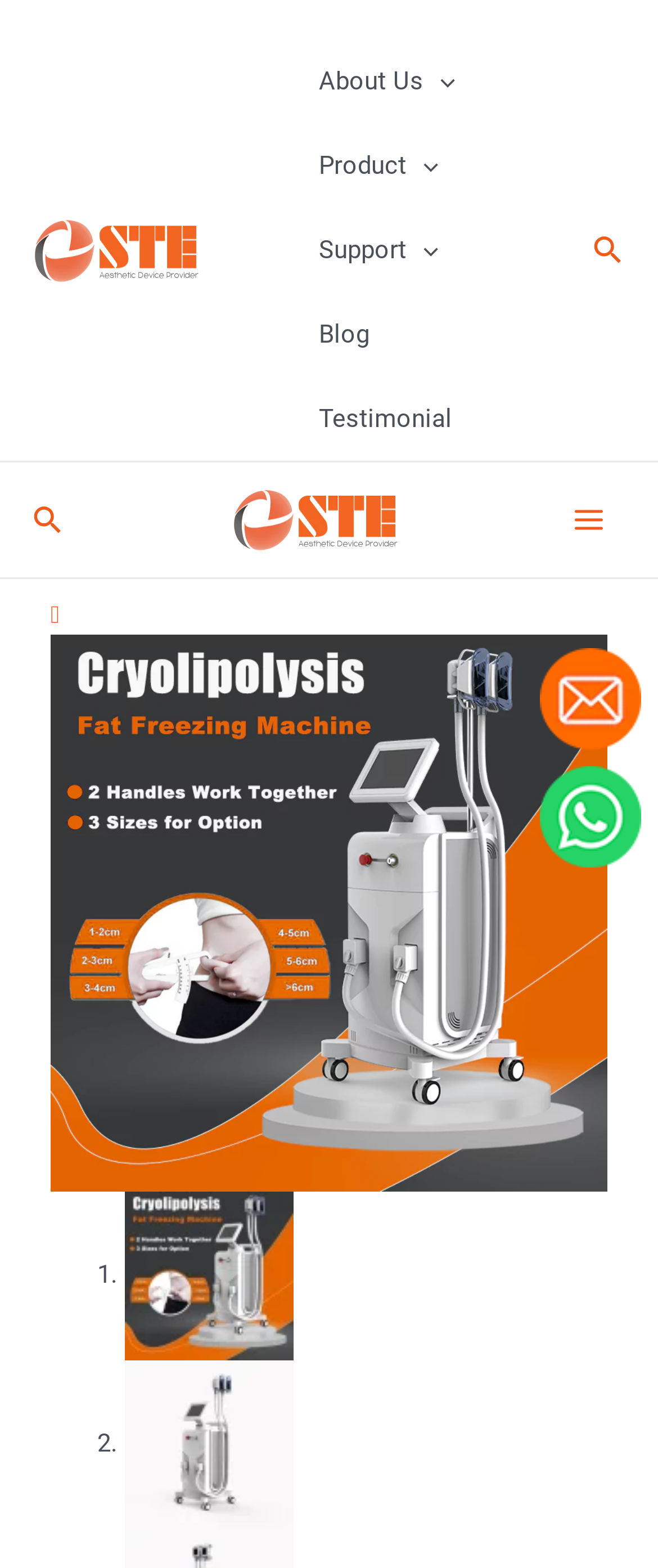What is the name of the product or brand?
Utilize the information in the image to give a detailed answer to the question.

I looked at the link element with the text 'CRYO' and found that it is likely the name of the product or brand, as it is prominently displayed on the page.